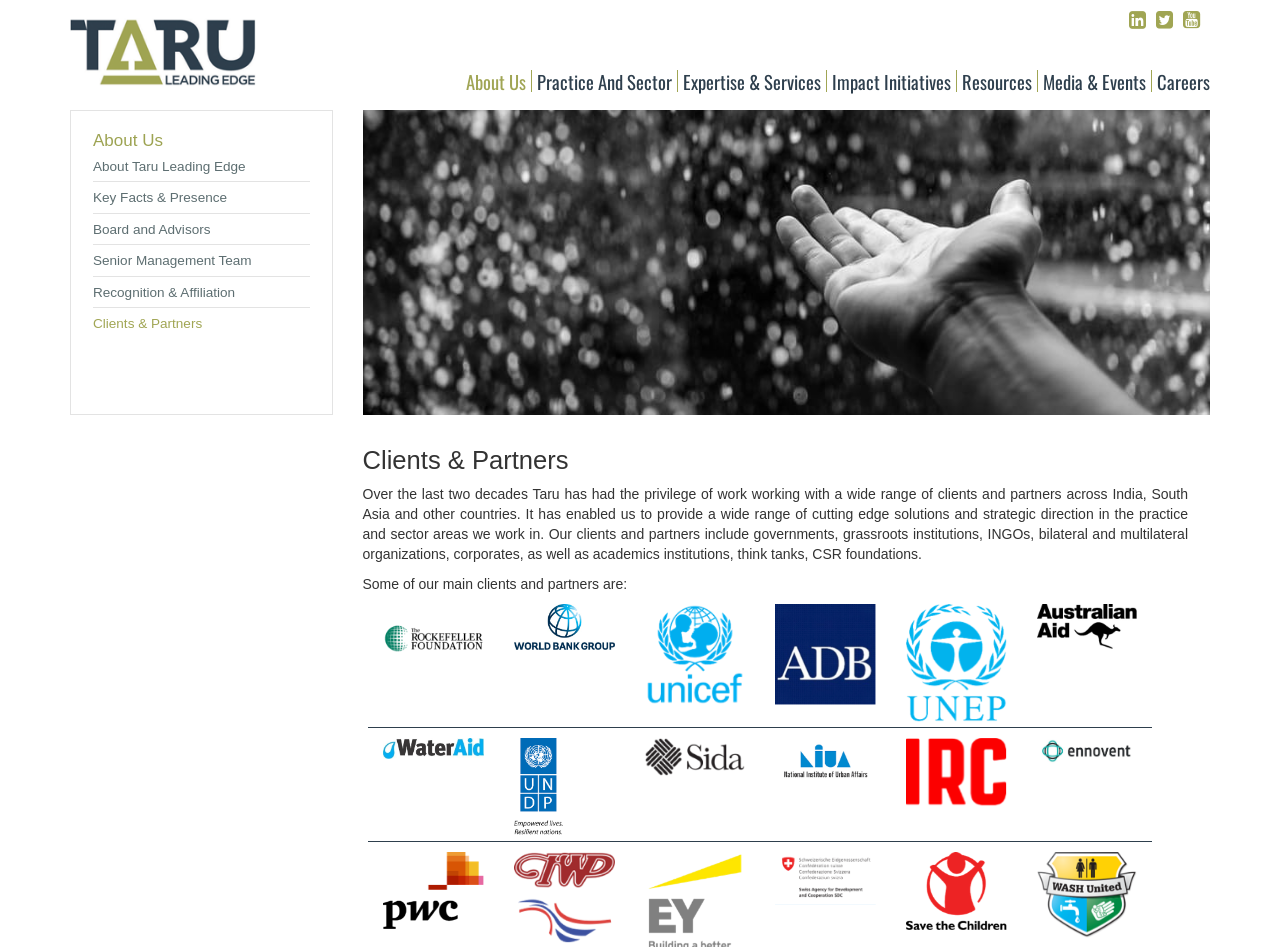Determine the bounding box coordinates of the clickable region to carry out the instruction: "Learn more about Taru Leading Edge".

[0.055, 0.041, 0.203, 0.058]